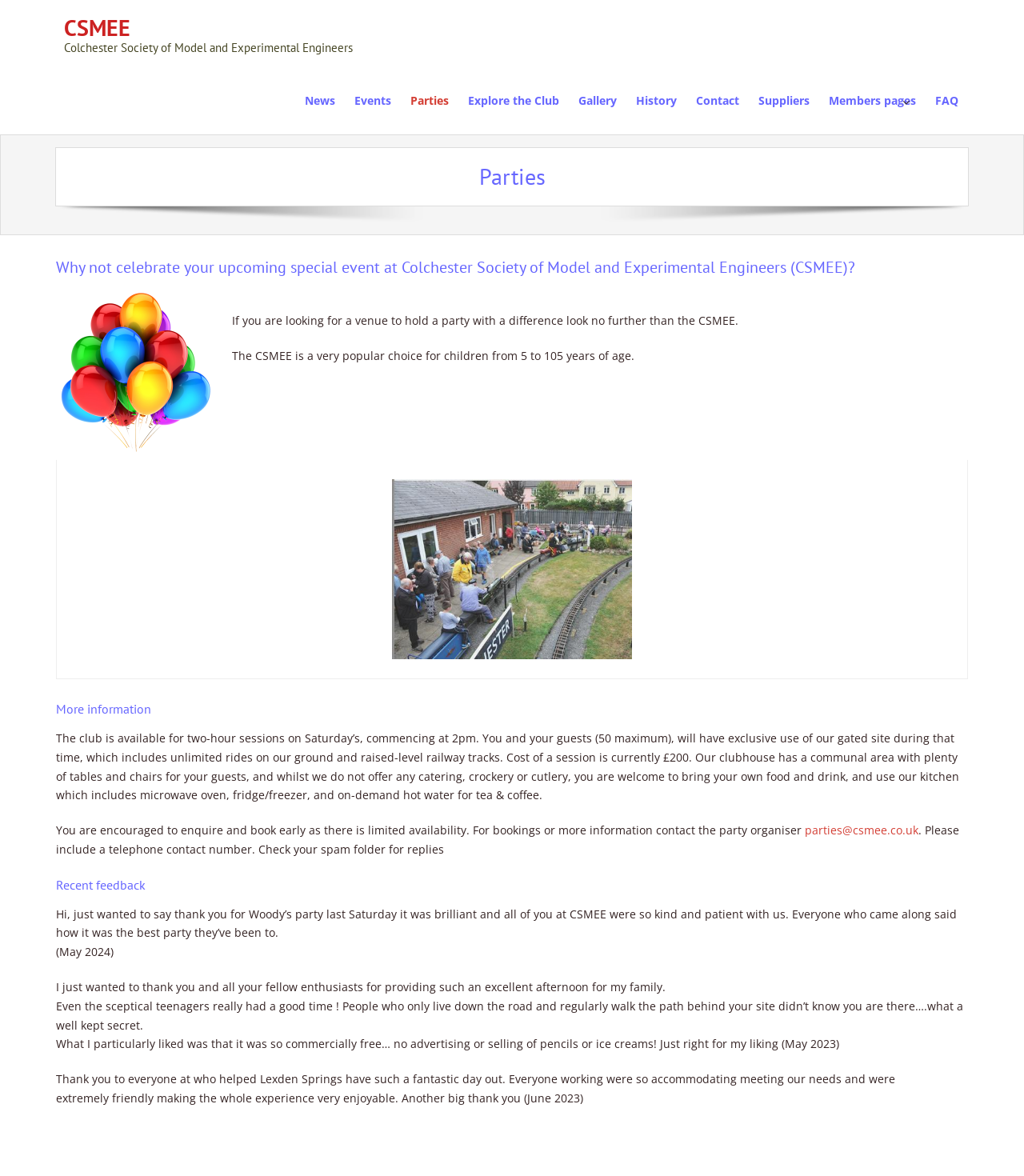Write a detailed summary of the webpage, including text, images, and layout.

The webpage is about parties at the Colchester Society of Model and Experimental Engineers (CSMEE). At the top, there is a logo and a link to the CSMEE homepage. Below that, there is a navigation menu with links to various sections of the website, including News, Events, Parties, Explore the Club, Gallery, History, Contact, Suppliers, Members pages, and FAQ.

The main content of the page is divided into sections. The first section has a heading "Parties" and introduces the idea of celebrating special events at the CSMEE. There is a paragraph of text describing the venue as a popular choice for parties, suitable for children of all ages.

Below that, there is a table with more information about party bookings. The table is not explicitly described, but it likely contains details about the party packages and prices.

The next section has a heading "More information" and provides details about the party sessions, including the duration, cost, and facilities available. There is also information about booking and contacting the party organizer.

Following that, there is a section with a heading "Recent feedback" that displays testimonials from satisfied customers who have held parties at the CSMEE. The testimonials are dated and include quotes from happy customers.

At the very bottom of the page, there is a footer section with a copyright notice or other miscellaneous information.